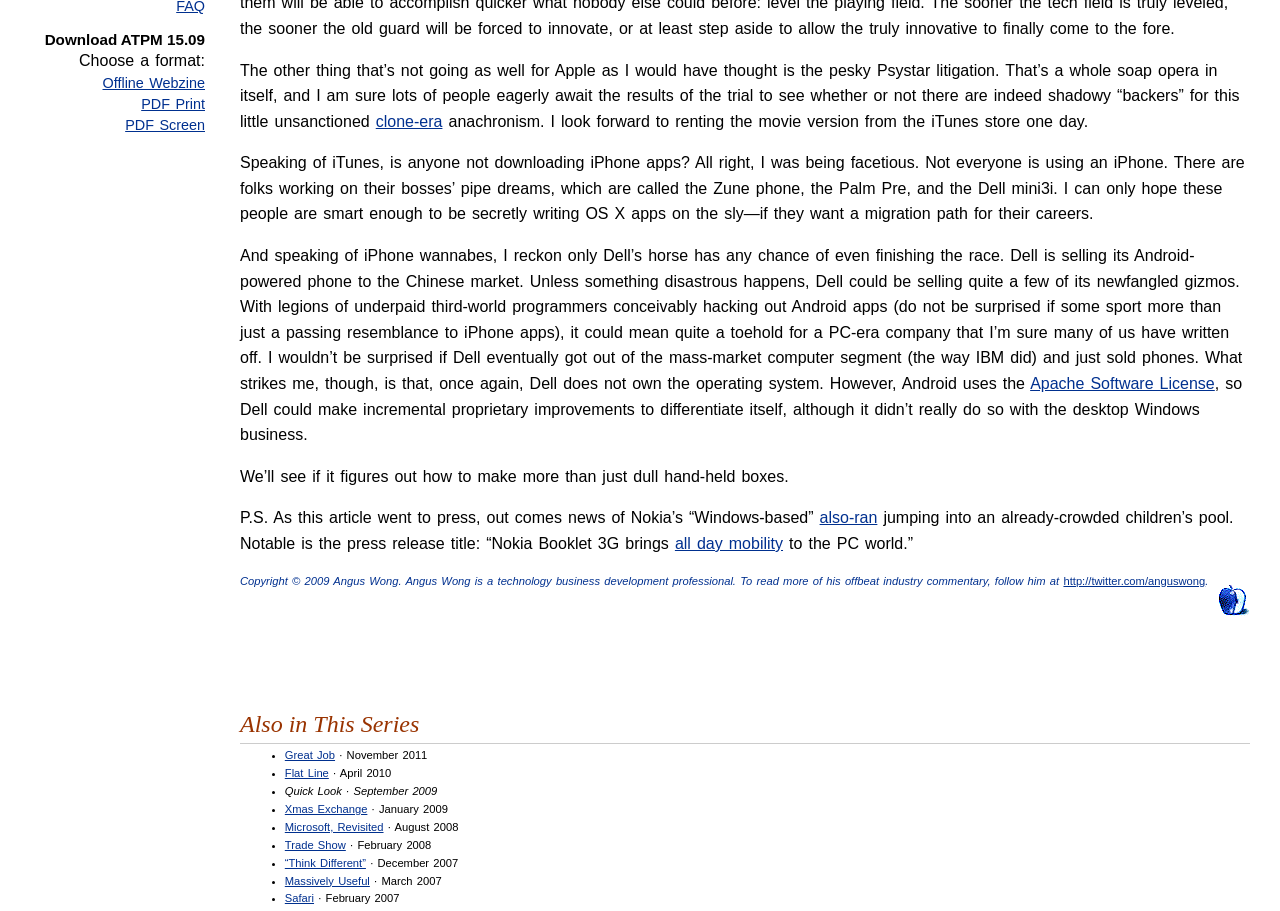Using the format (top-left x, top-left y, bottom-right x, bottom-right y), provide the bounding box coordinates for the described UI element. All values should be floating point numbers between 0 and 1: also-ran

[0.64, 0.559, 0.685, 0.578]